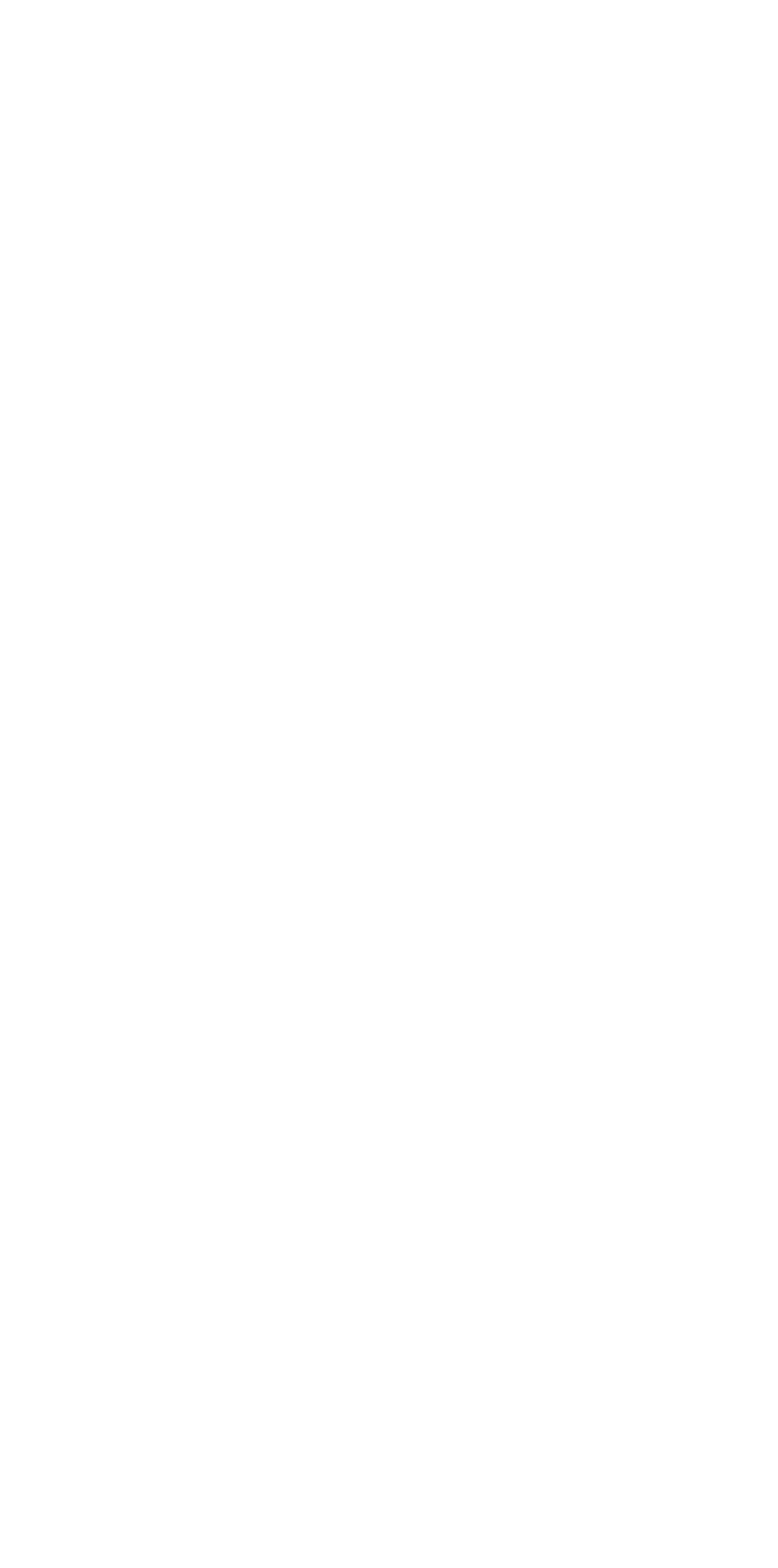Identify the bounding box for the UI element specified in this description: "Wishlist". The coordinates must be four float numbers between 0 and 1, formatted as [left, top, right, bottom].

[0.069, 0.816, 0.187, 0.835]